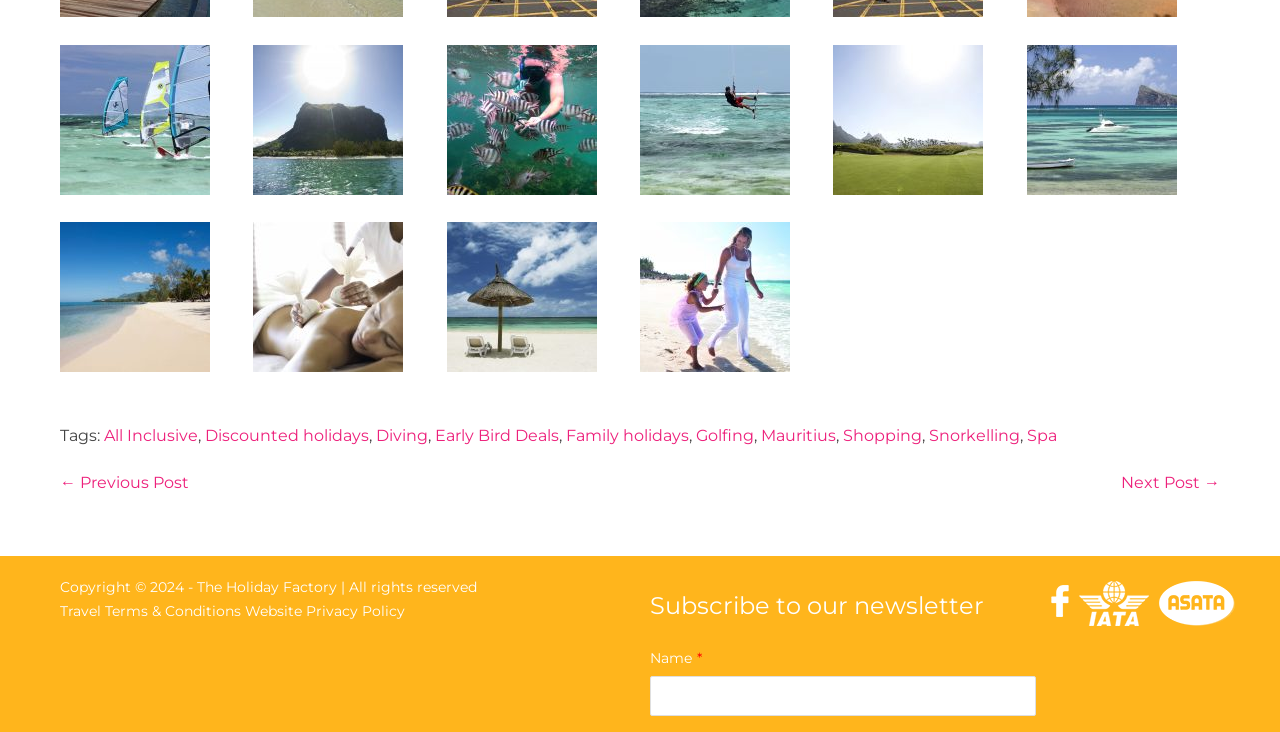What social media platform is linked?
Look at the screenshot and provide an in-depth answer.

The webpage has a link to Facebook, as indicated by the image and link in the footer section, which suggests that users can connect with the website's Facebook page.